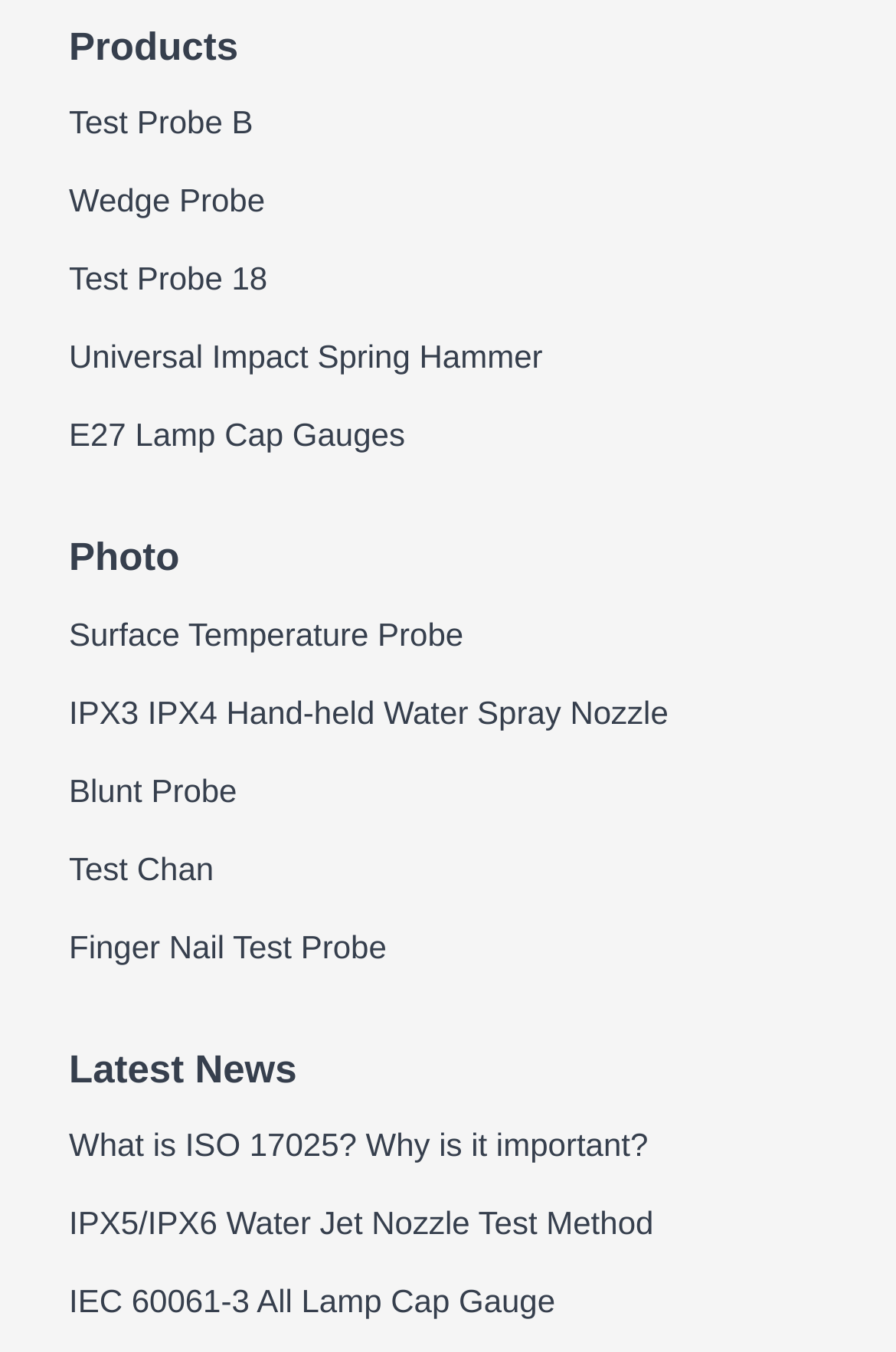Bounding box coordinates should be provided in the format (top-left x, top-left y, bottom-right x, bottom-right y) with all values between 0 and 1. Identify the bounding box for this UI element: Products

[0.077, 0.019, 0.266, 0.051]